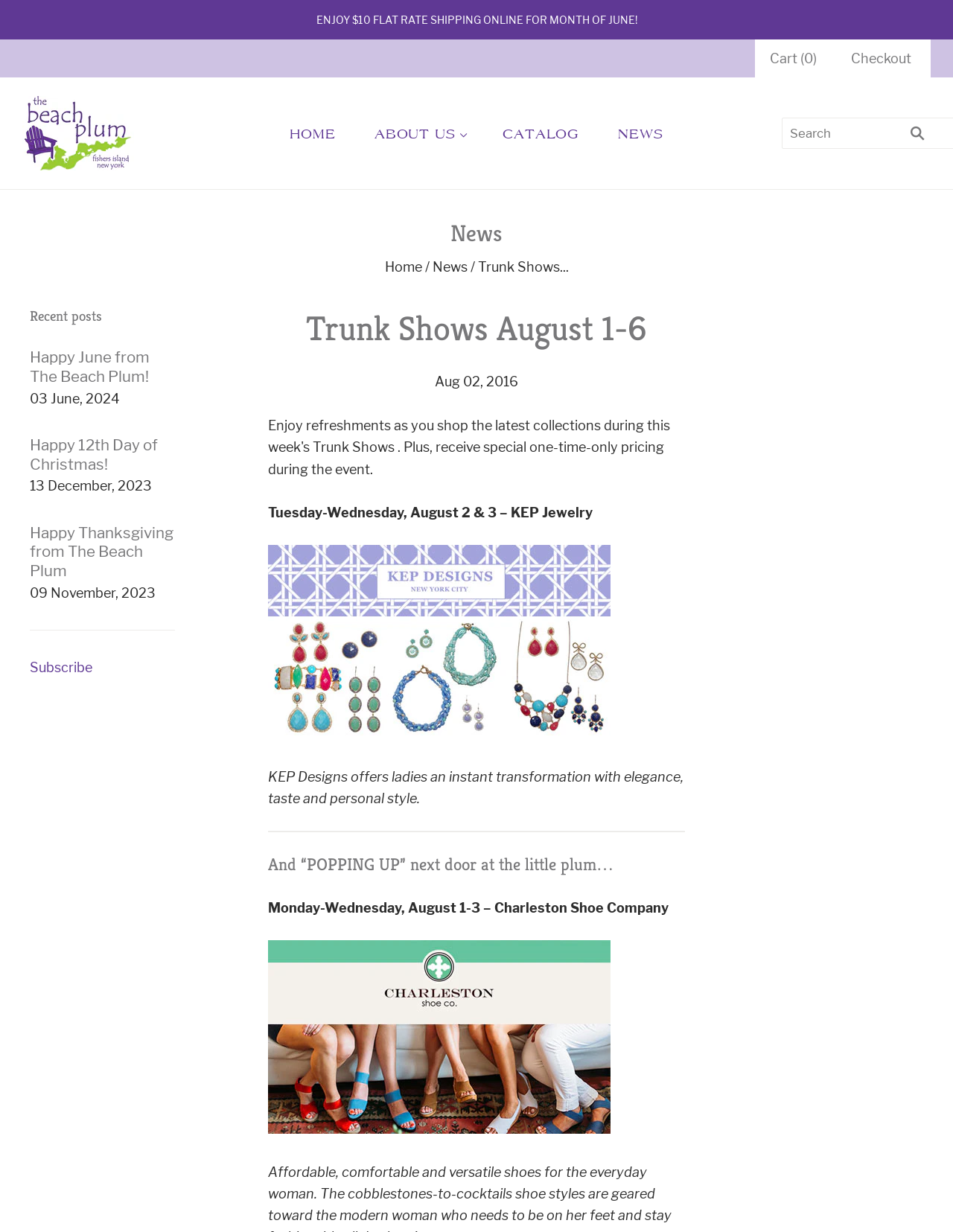What is the current number of items in the cart?
Based on the image, give a one-word or short phrase answer.

0